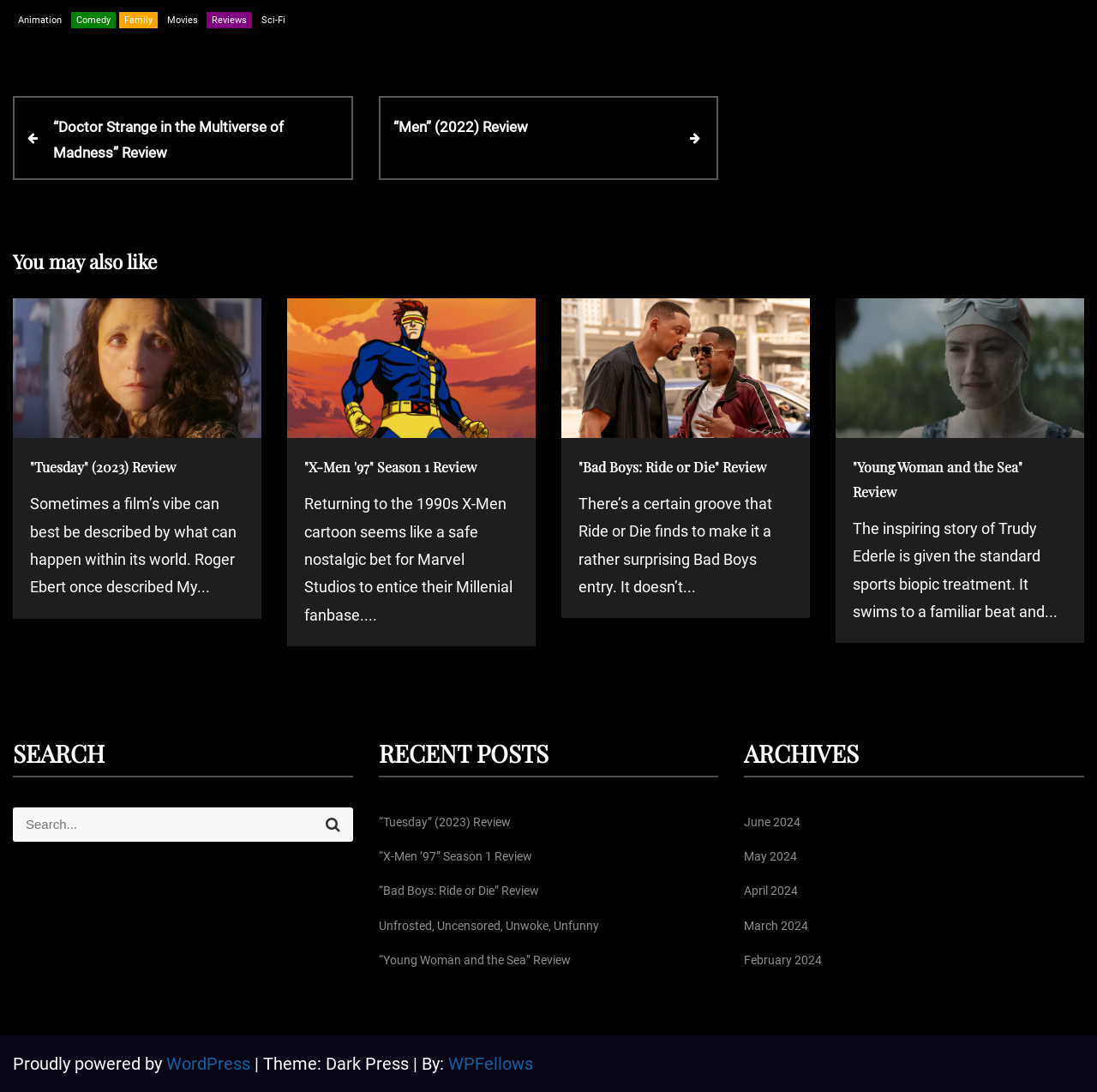Indicate the bounding box coordinates of the element that needs to be clicked to satisfy the following instruction: "View recent posts". The coordinates should be four float numbers between 0 and 1, i.e., [left, top, right, bottom].

[0.345, 0.67, 0.655, 0.712]